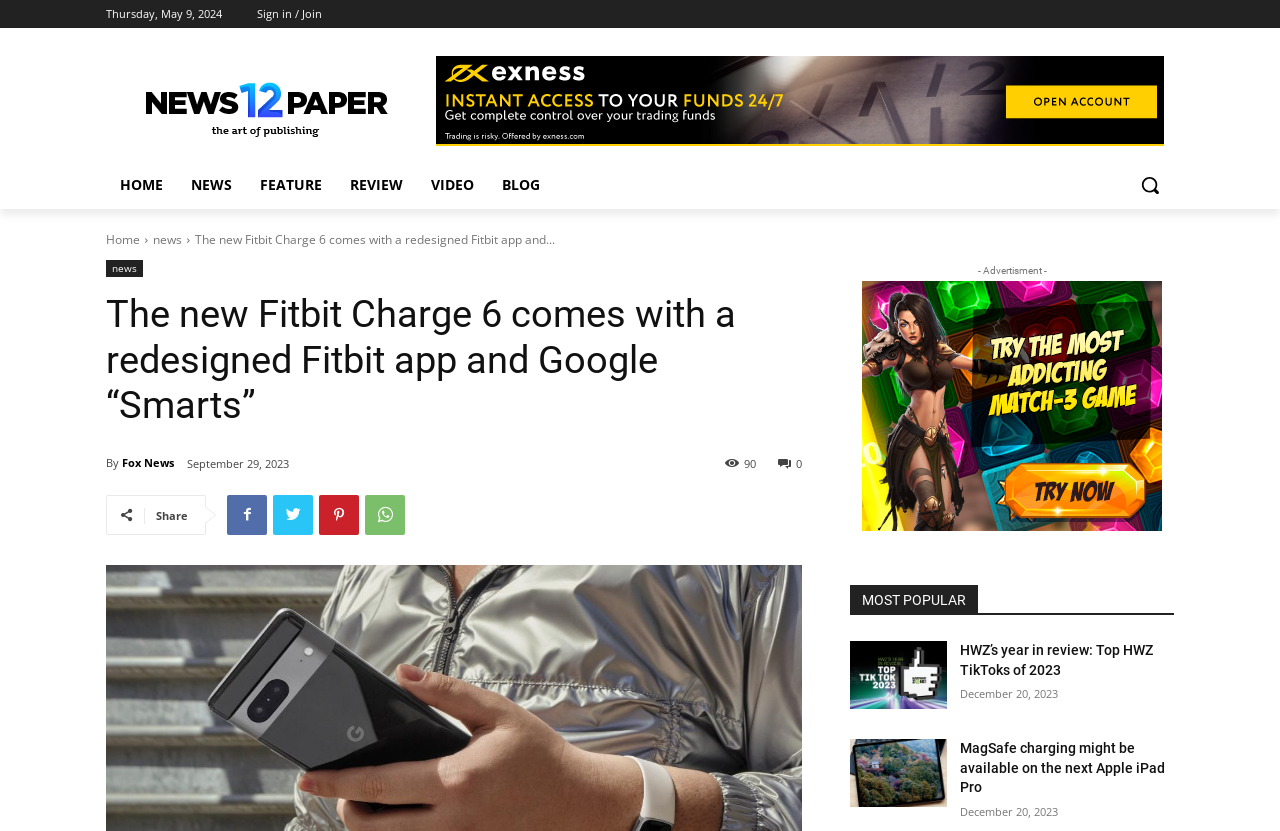What is the category of the article?
Please provide a comprehensive and detailed answer to the question.

I found the category of the article by looking at the link elements above the article, which include 'HOME', 'NEWS', 'FEATURE', 'REVIEW', 'VIDEO', and 'BLOG'. The article is under the 'NEWS' category.